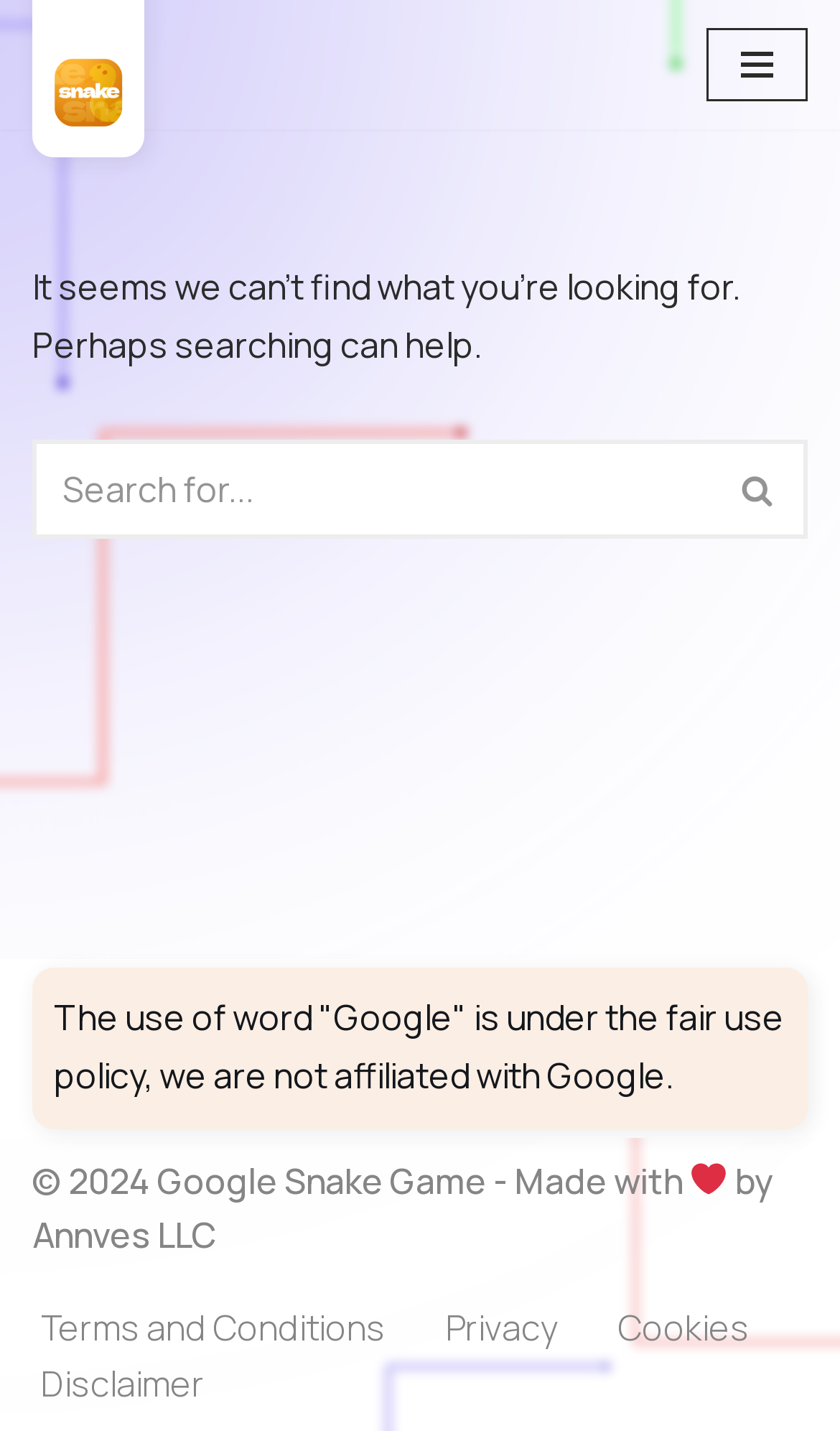What is the copyright year of the webpage?
Identify the answer in the screenshot and reply with a single word or phrase.

2024